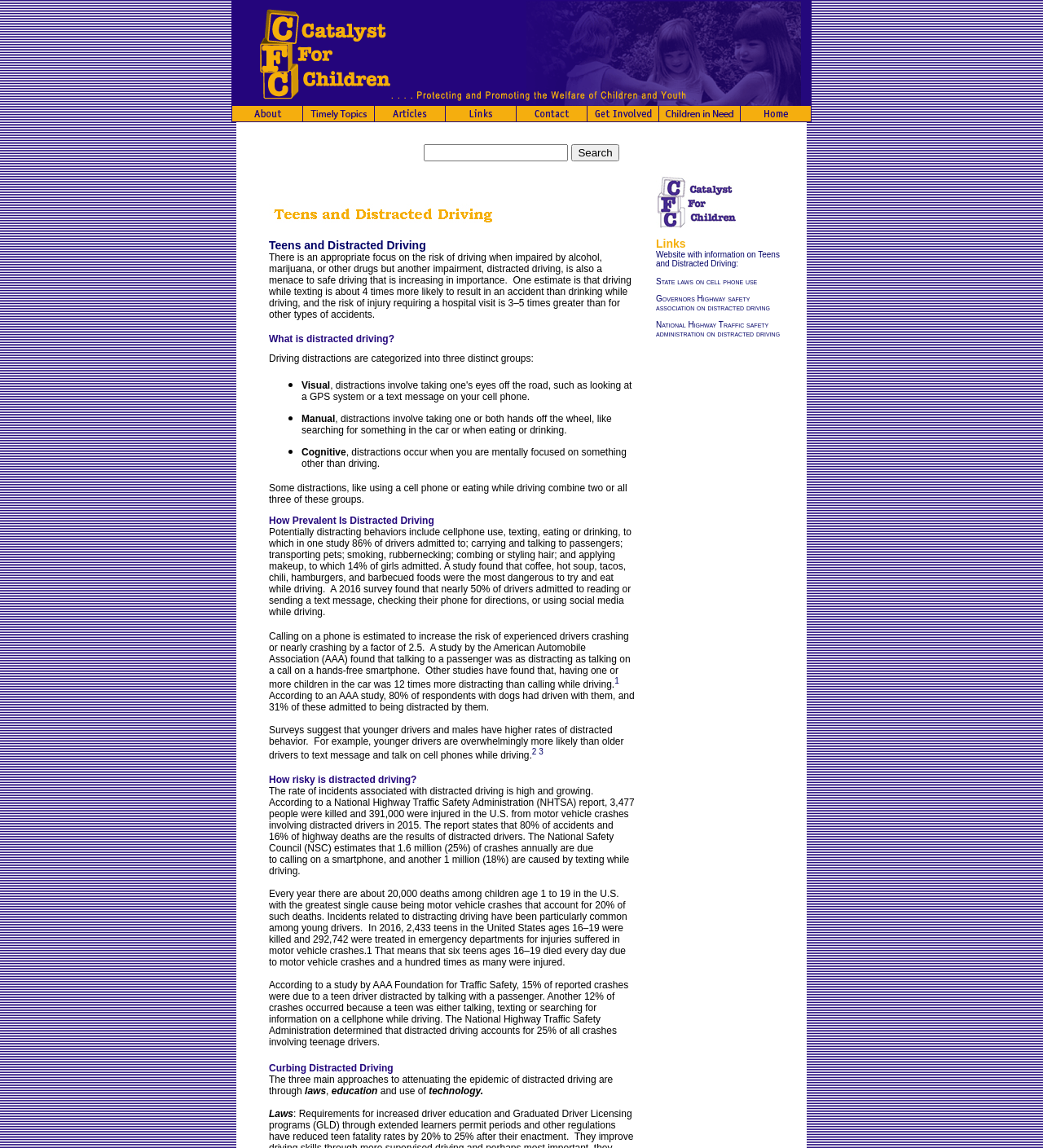What percentage of crashes are due to distracted driving?
Ensure your answer is thorough and detailed.

The webpage states that according to the National Highway Traffic Safety Administration, 25% of crashes are due to distracted driving.